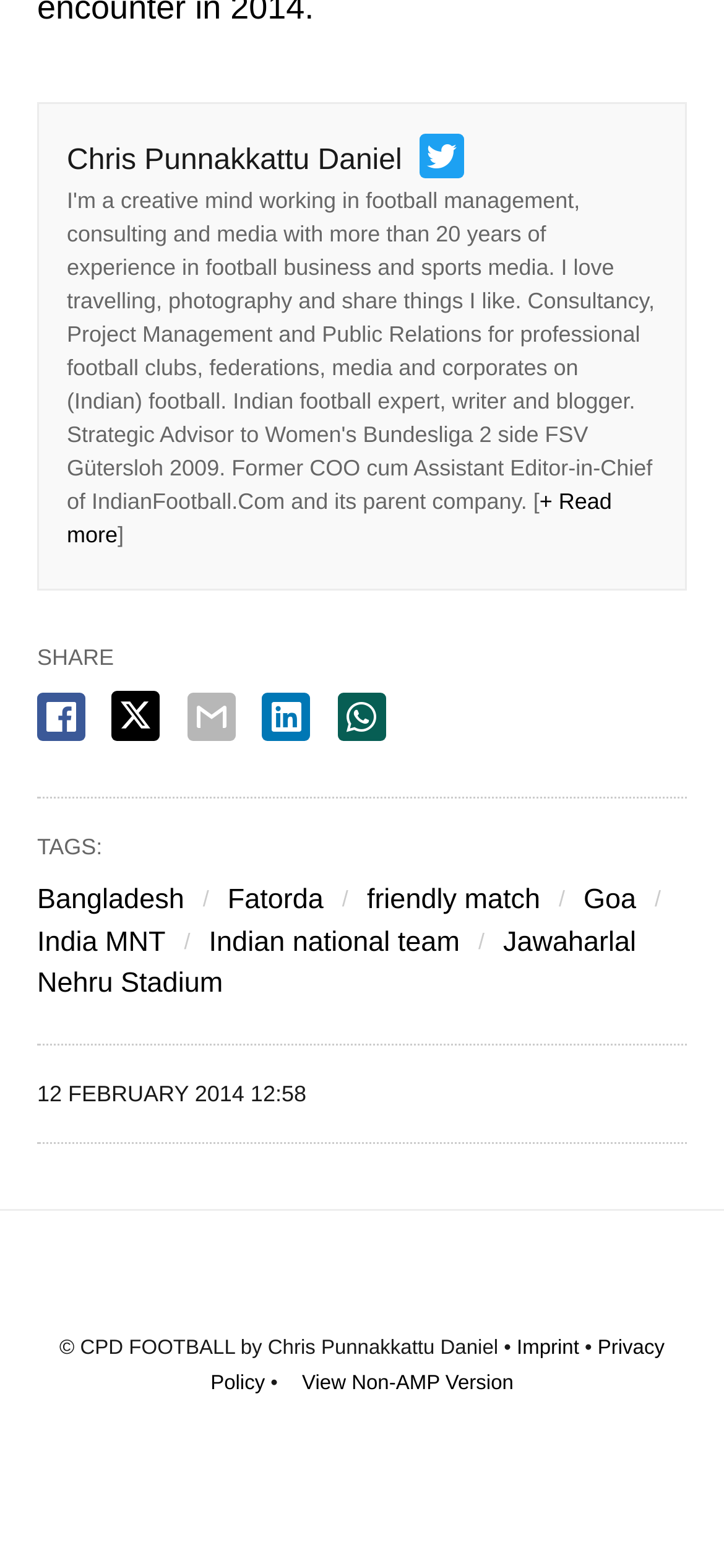Could you locate the bounding box coordinates for the section that should be clicked to accomplish this task: "Share on Facebook".

[0.051, 0.442, 0.118, 0.473]